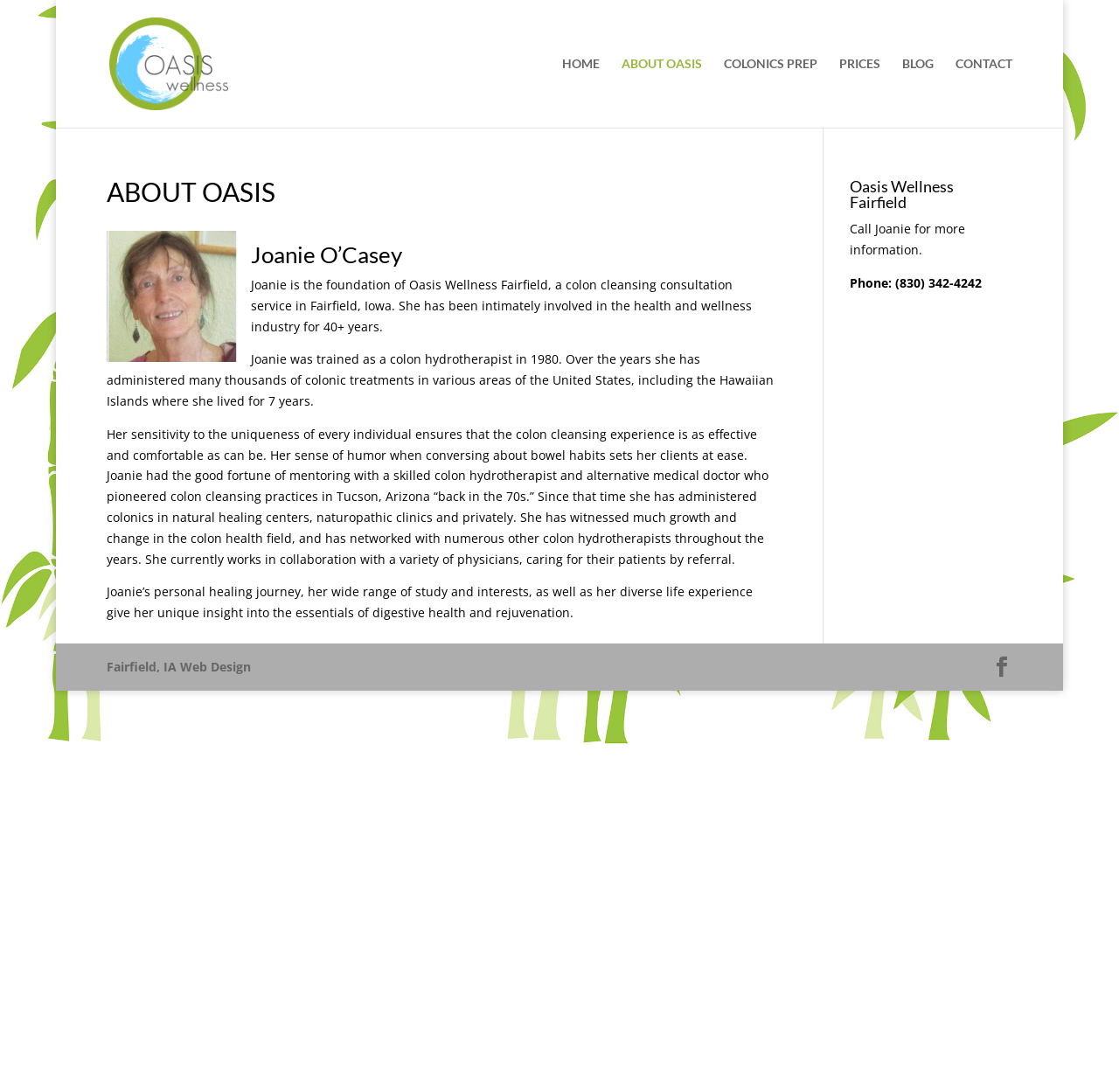Answer the following inquiry with a single word or phrase:
What is the name of the founder of Oasis Wellness Fairfield?

Joanie O’Casey